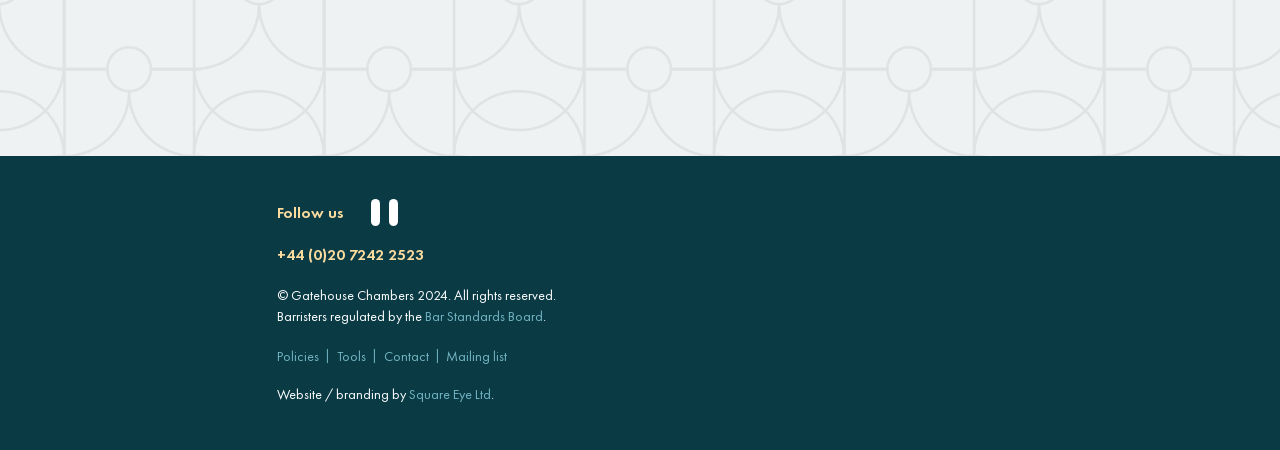Can you give a comprehensive explanation to the question given the content of the image?
How many awards or certifications are displayed on the page?

The page displays three images of awards or certifications: 'Chambers UK Bar 2024: Gatehouse Chambers', 'Legal 500 UK 2024: Leading Set', and 'Living Wage Foundation'.